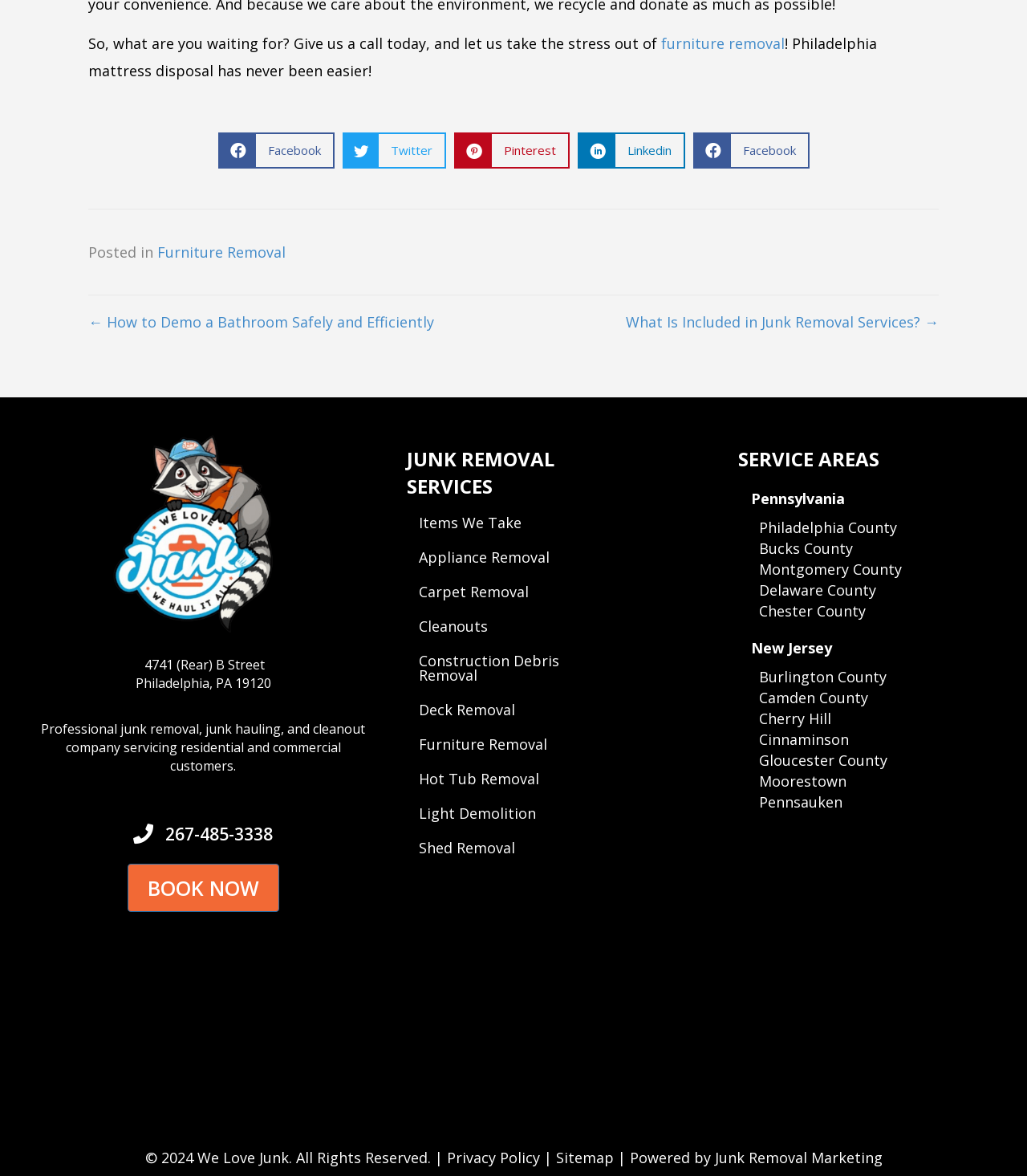Show the bounding box coordinates of the region that should be clicked to follow the instruction: "Learn about furniture removal."

[0.4, 0.62, 0.601, 0.646]